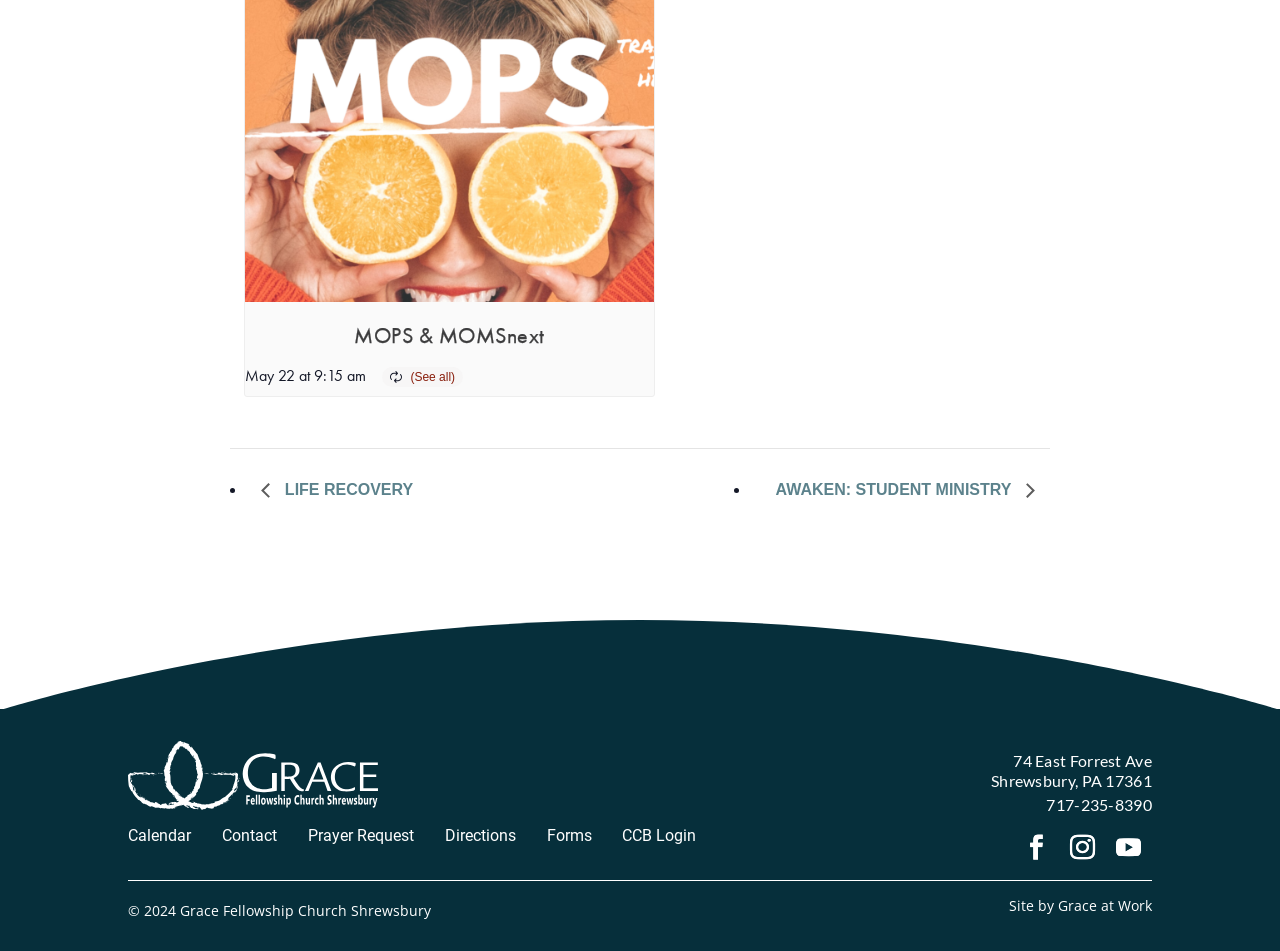Provide a one-word or one-phrase answer to the question:
What is the phone number of the church?

717-235-8390